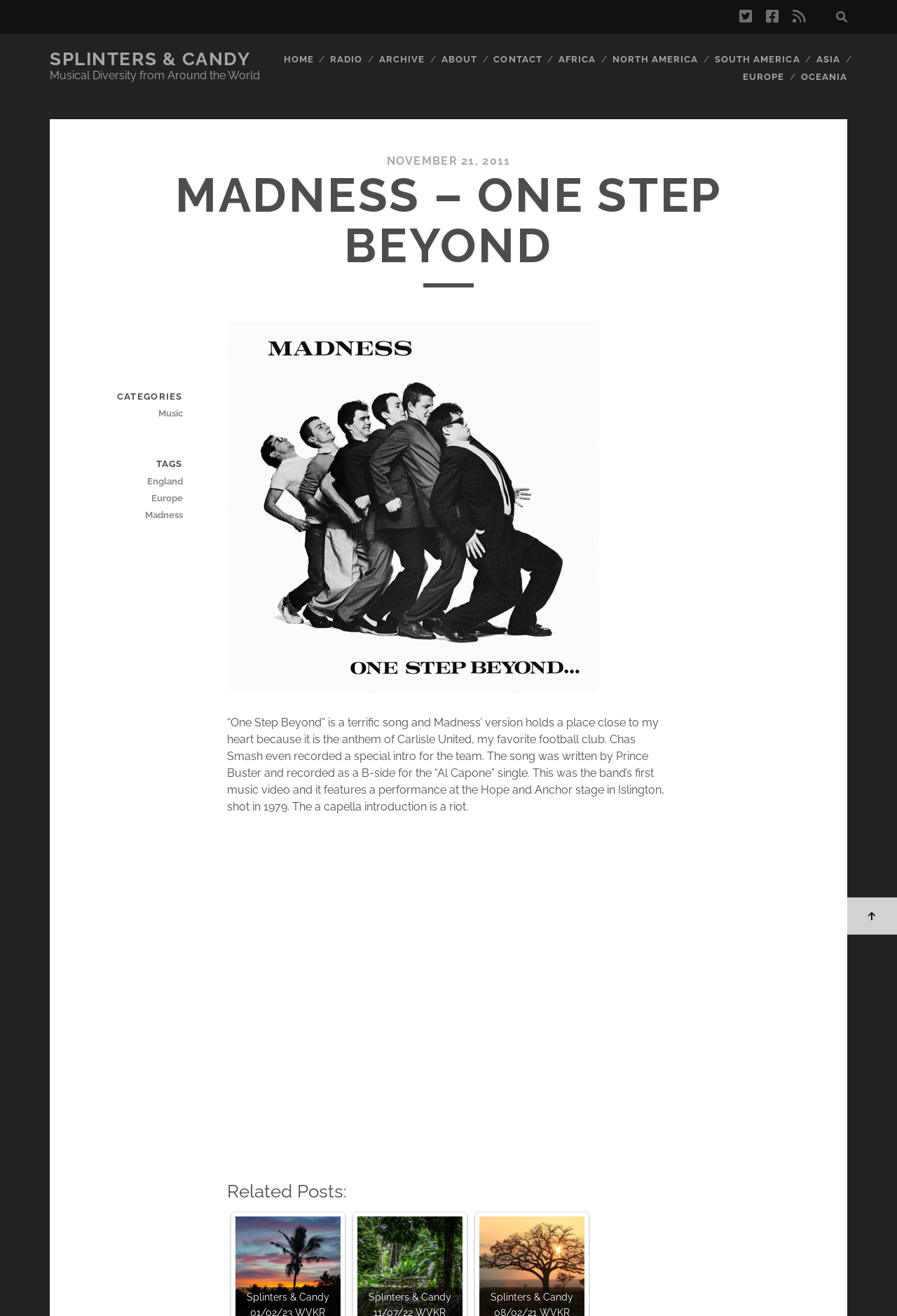Please provide a comprehensive answer to the question based on the screenshot: What is the name of the song discussed in the article?

The article discusses the song 'One Step Beyond' by Madness, which is mentioned in the heading 'MADNESS – ONE STEP BEYOND' and also in the text that follows.